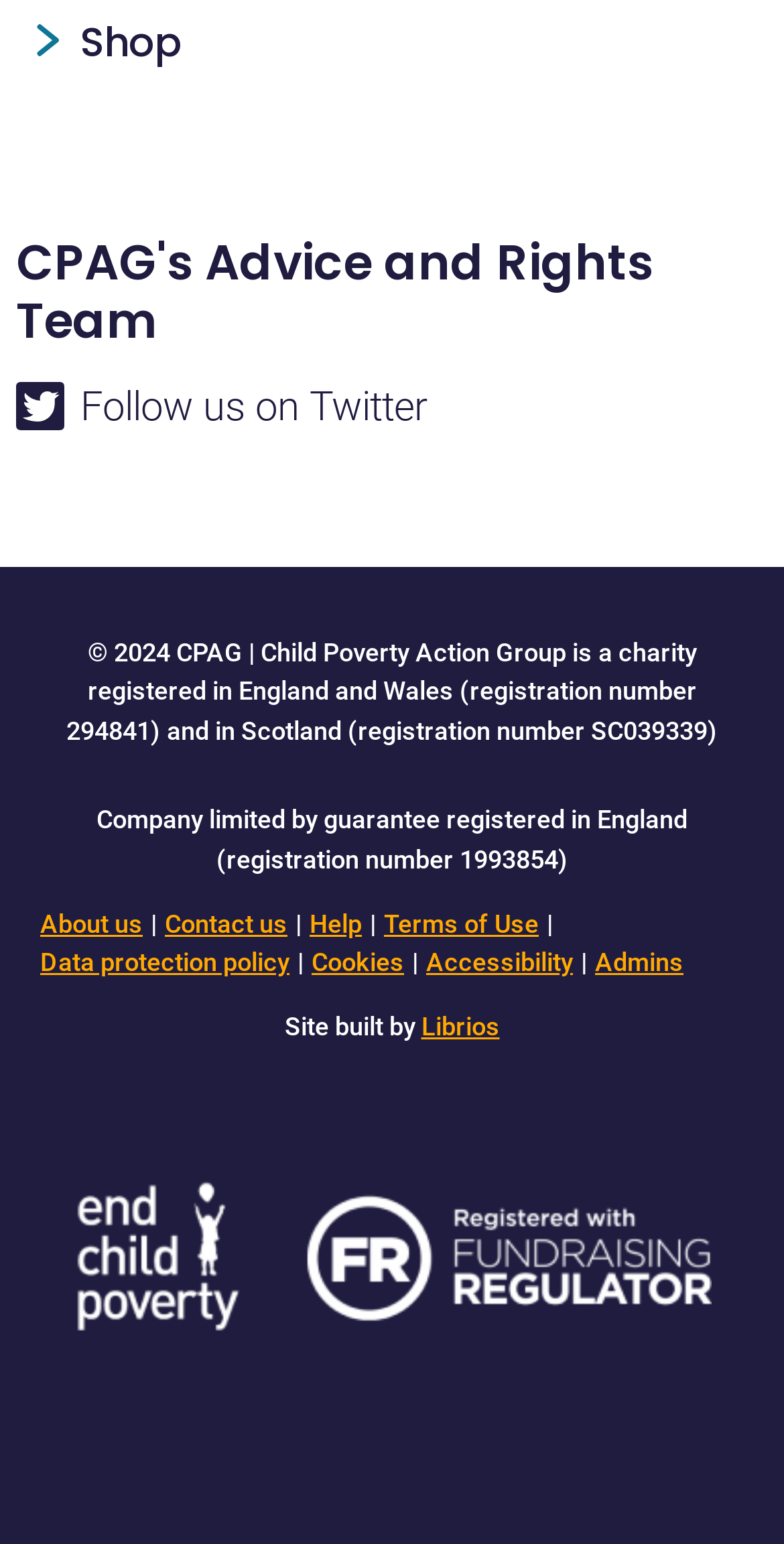What is the main topic of this webpage?
Look at the image and answer the question using a single word or phrase.

Child Poverty